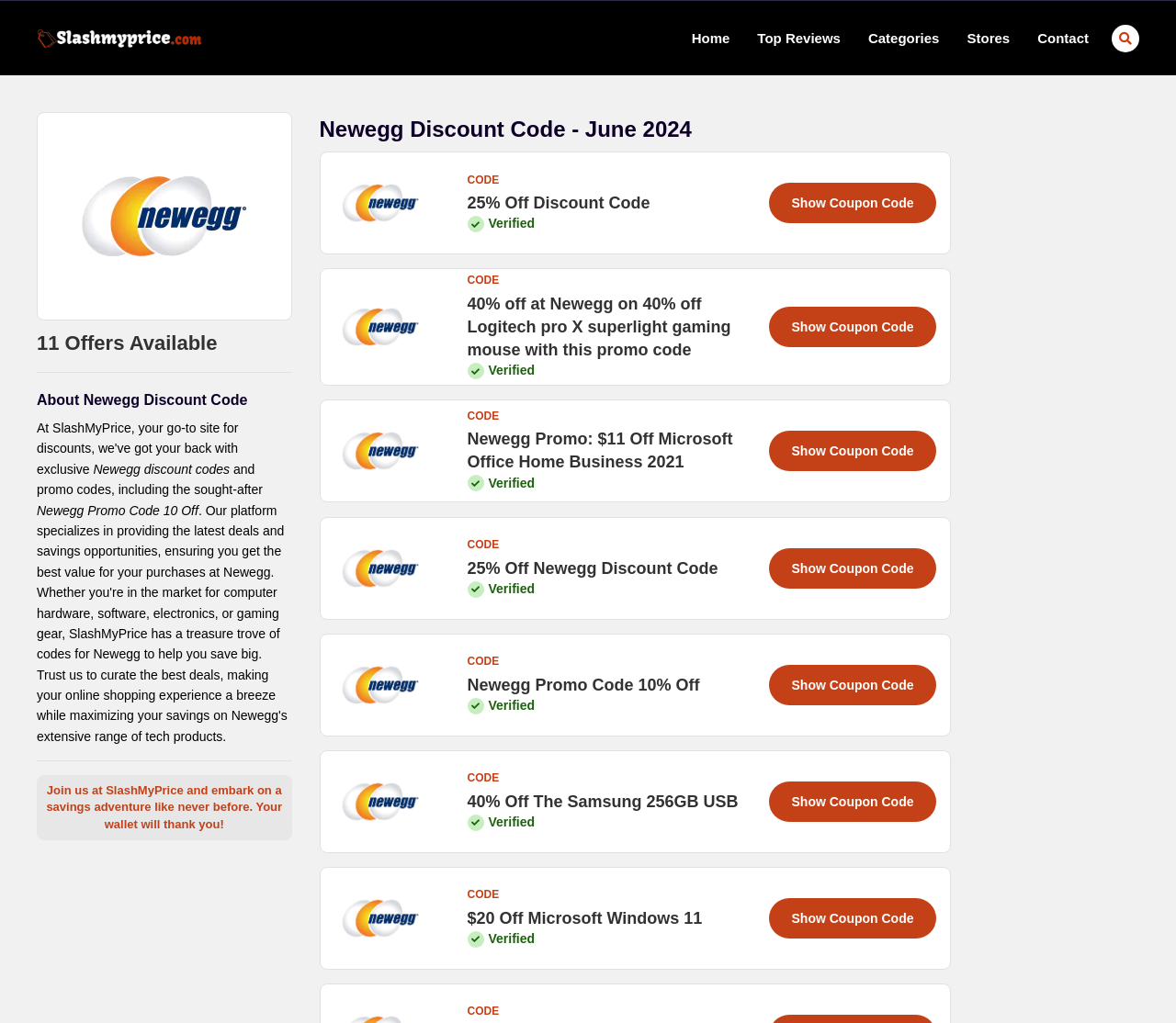What is the promo code for Microsoft Office Home Business 2021?
Using the image as a reference, deliver a detailed and thorough answer to the question.

The webpage lists a promo code for Microsoft Office Home Business 2021, which offers a discount of $11 off. The promo code is verified and can be shown by clicking on the 'Show Coupon Code' link.